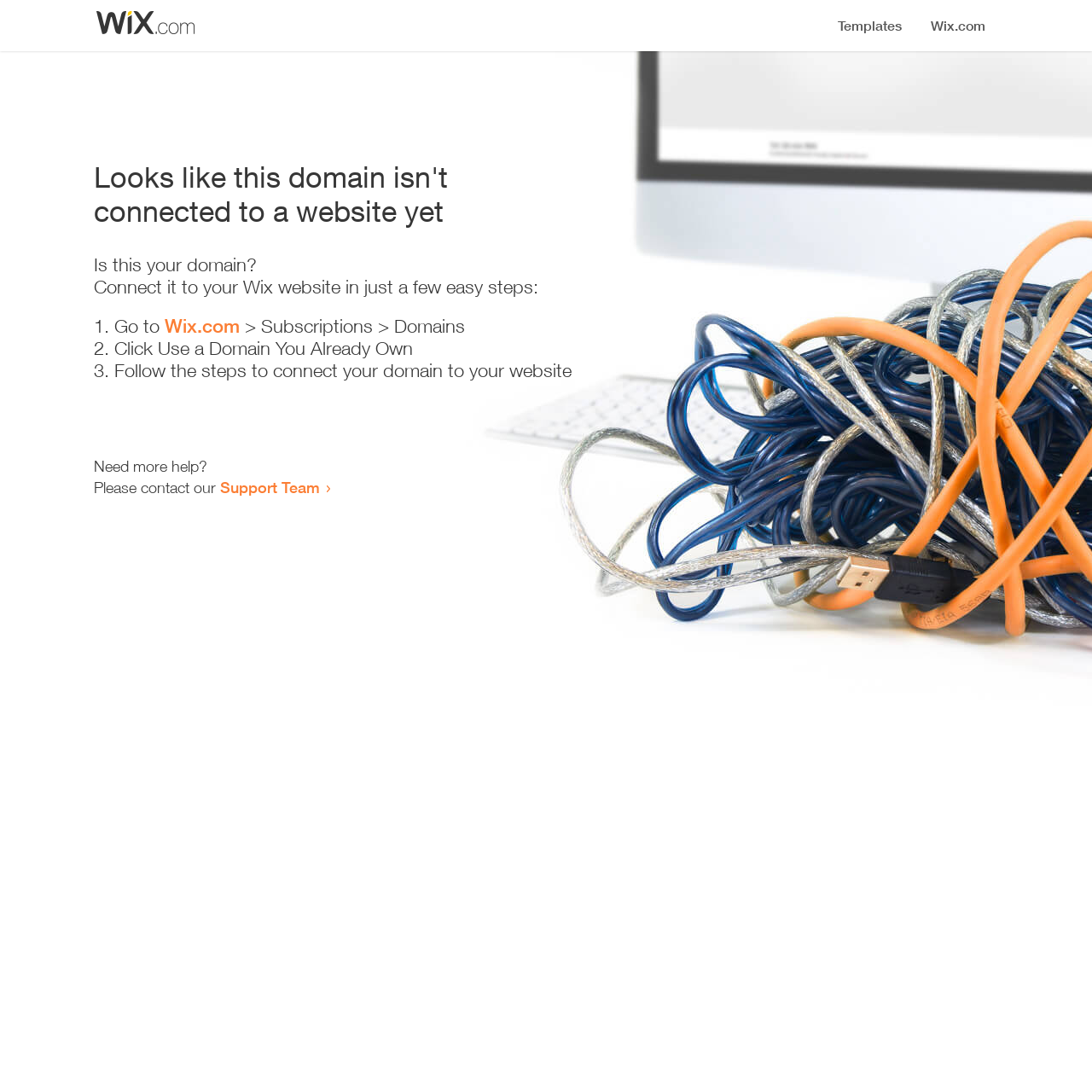Determine the webpage's heading and output its text content.

Looks like this domain isn't
connected to a website yet